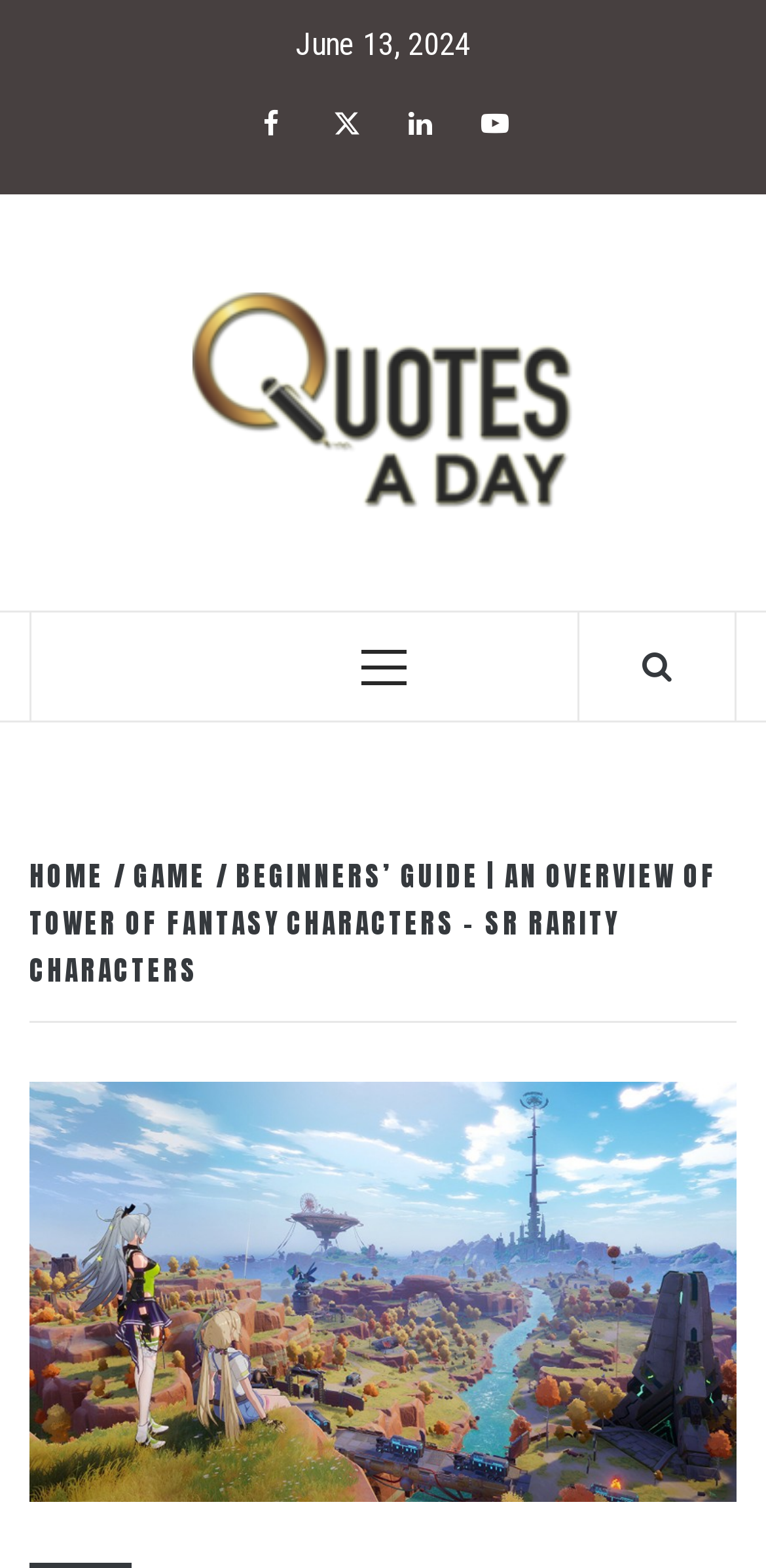Please identify the bounding box coordinates of the region to click in order to complete the task: "Open primary menu". The coordinates must be four float numbers between 0 and 1, specified as [left, top, right, bottom].

[0.429, 0.391, 0.571, 0.46]